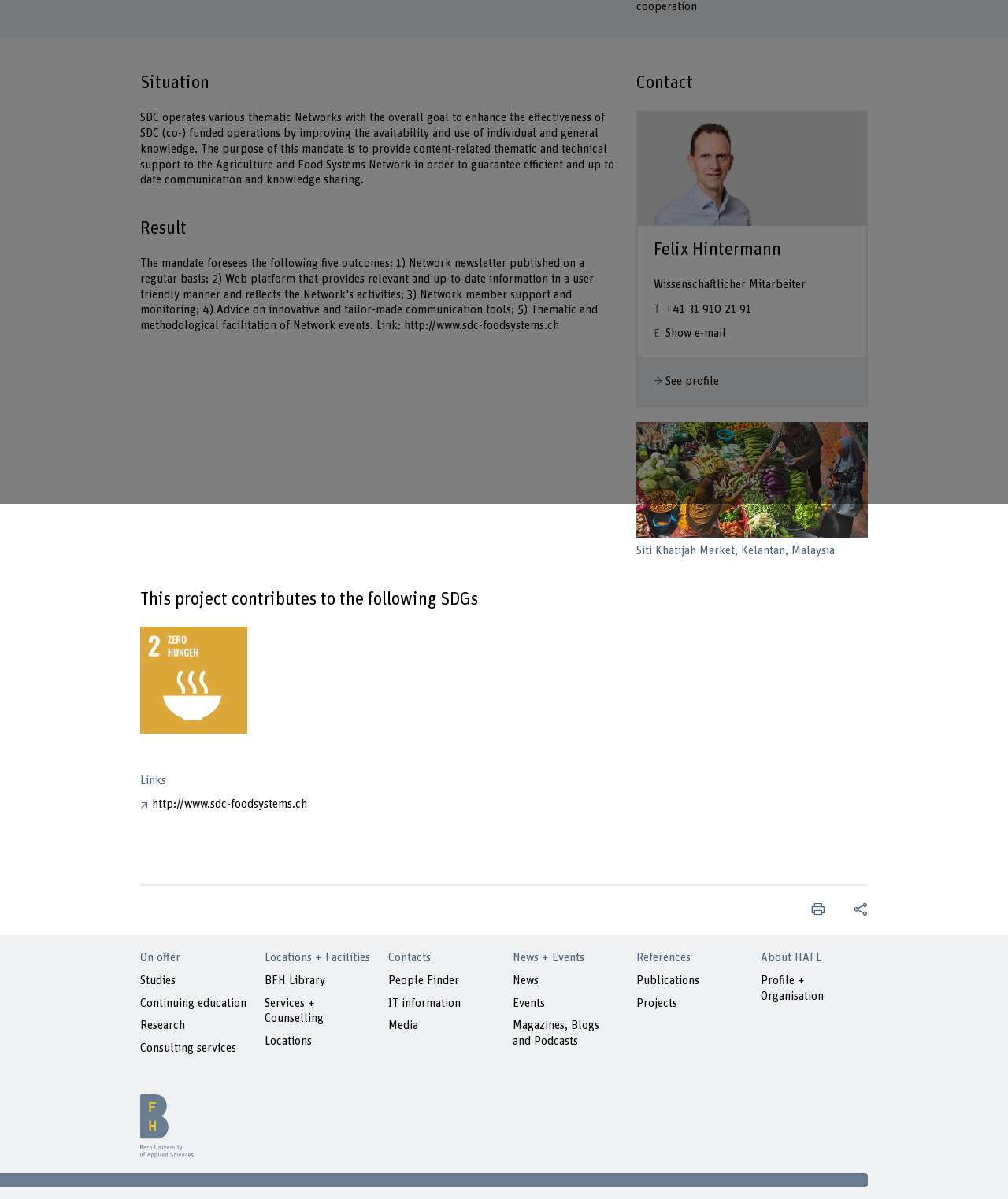Identify the bounding box of the HTML element described as: "Editor’s Choice".

None